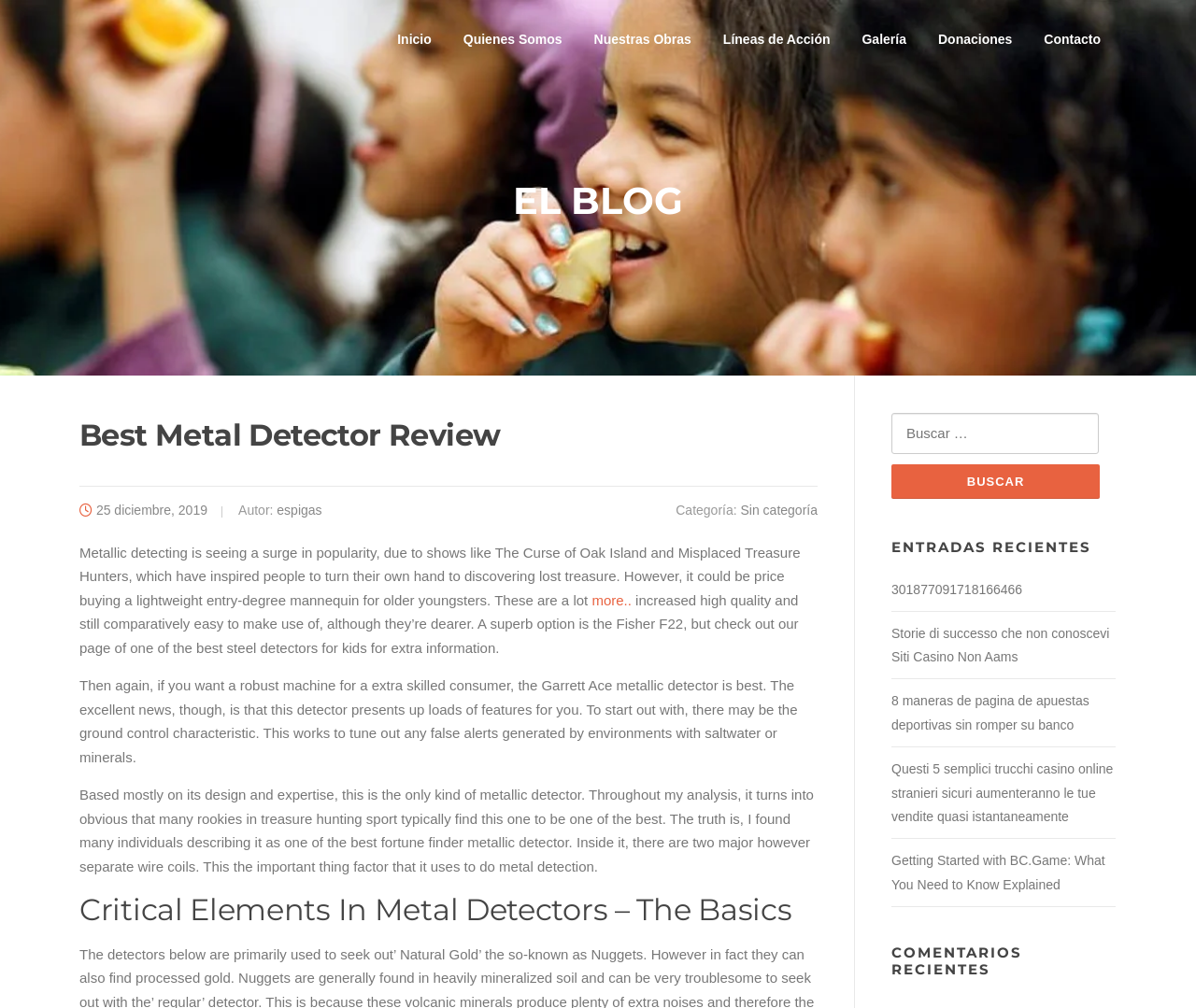Please identify the bounding box coordinates of the region to click in order to complete the given instruction: "View the 'ENTRADAS RECIENTES' section". The coordinates should be four float numbers between 0 and 1, i.e., [left, top, right, bottom].

[0.745, 0.535, 0.933, 0.551]